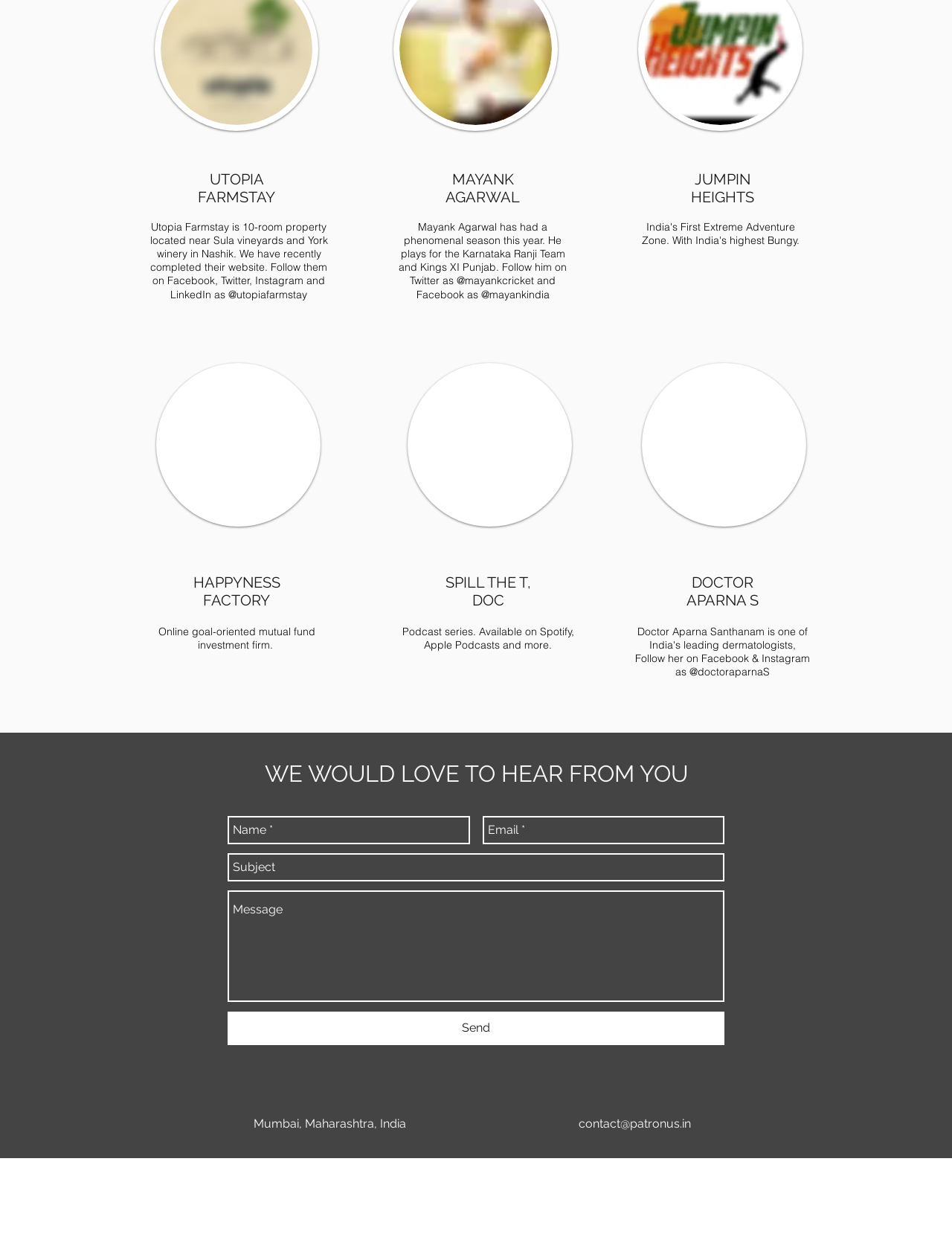Locate the UI element that matches the description aria-label="Name *" name="name-*" placeholder="Name *" in the webpage screenshot. Return the bounding box coordinates in the format (top-left x, top-left y, bottom-right x, bottom-right y), with values ranging from 0 to 1.

[0.239, 0.66, 0.494, 0.683]